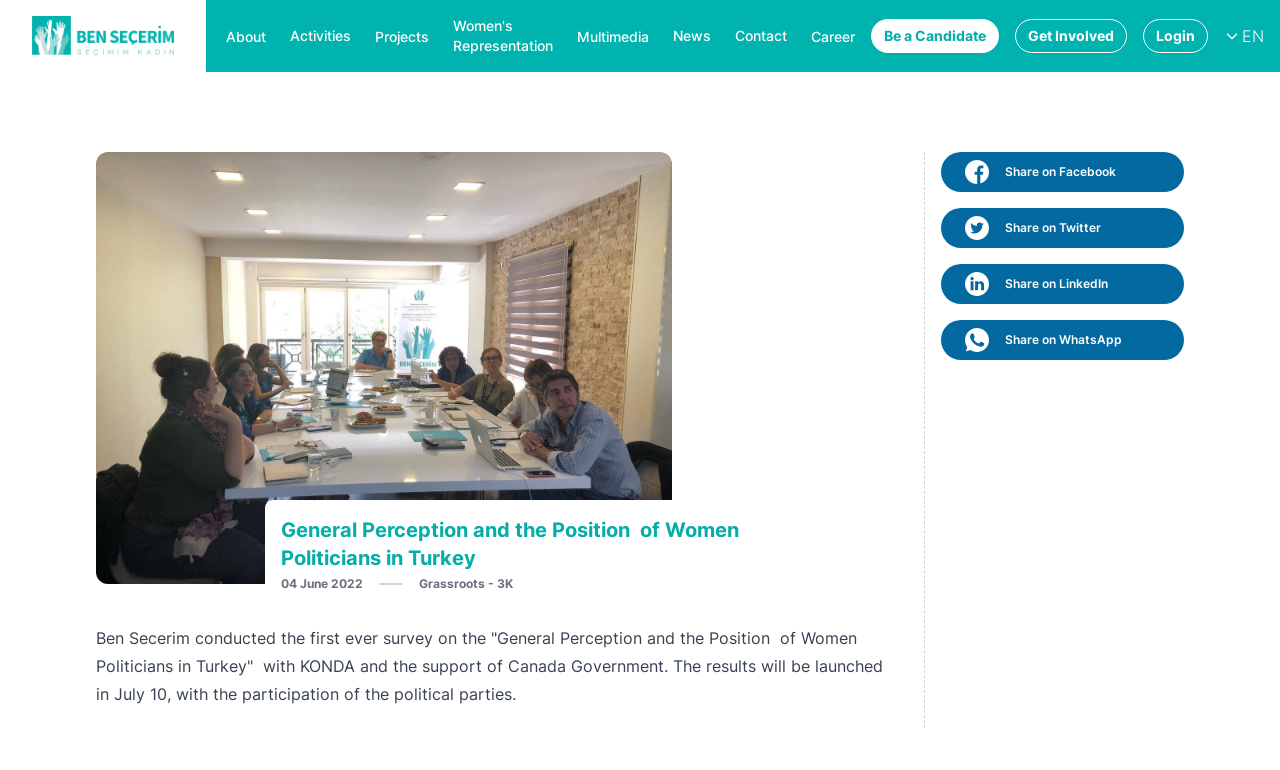Extract the bounding box coordinates for the described element: "(509) 276-6016". The coordinates should be represented as four float numbers between 0 and 1: [left, top, right, bottom].

None